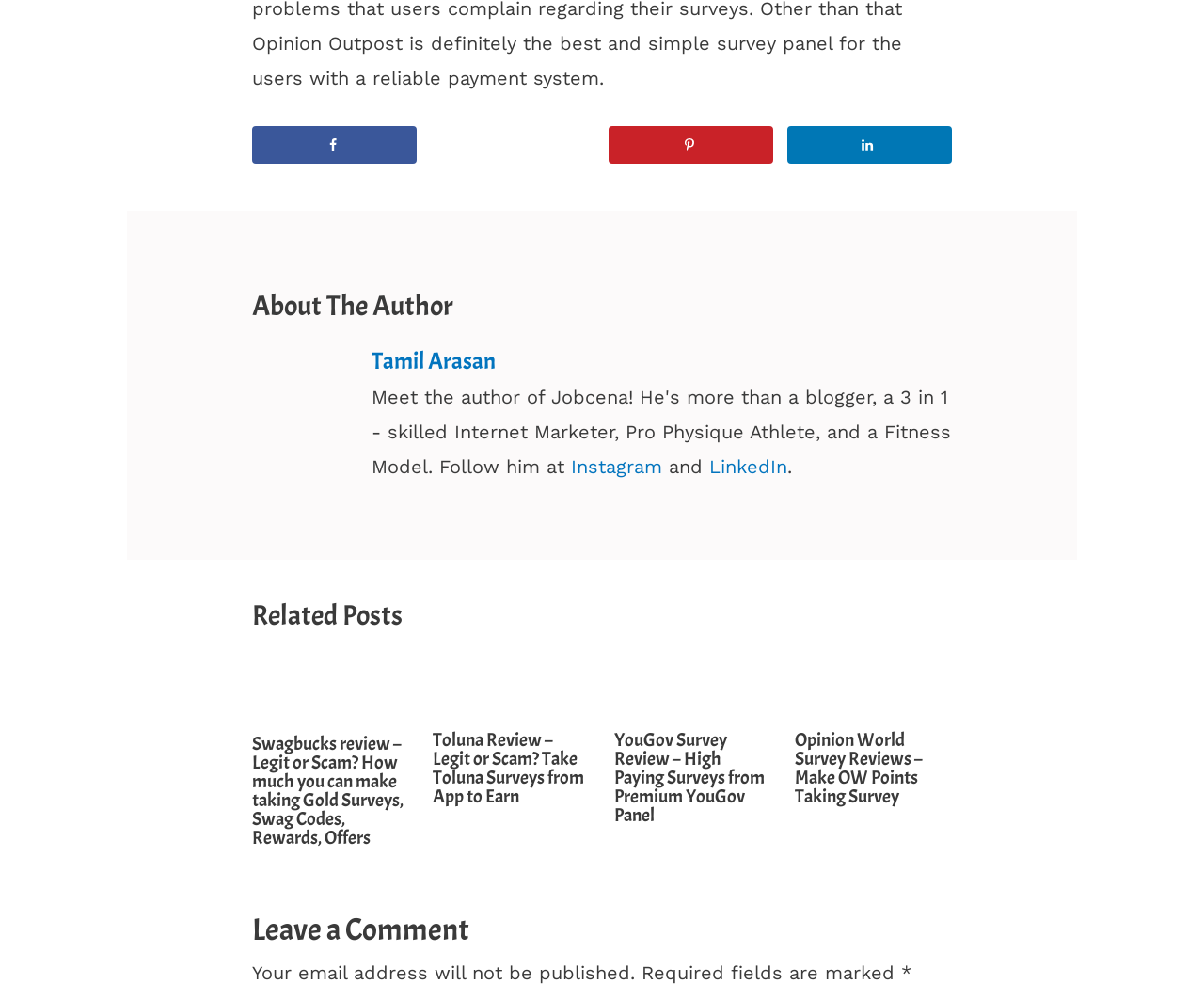Please find the bounding box coordinates (top-left x, top-left y, bottom-right x, bottom-right y) in the screenshot for the UI element described as follows: alt="Toluna Review"

[0.36, 0.669, 0.49, 0.692]